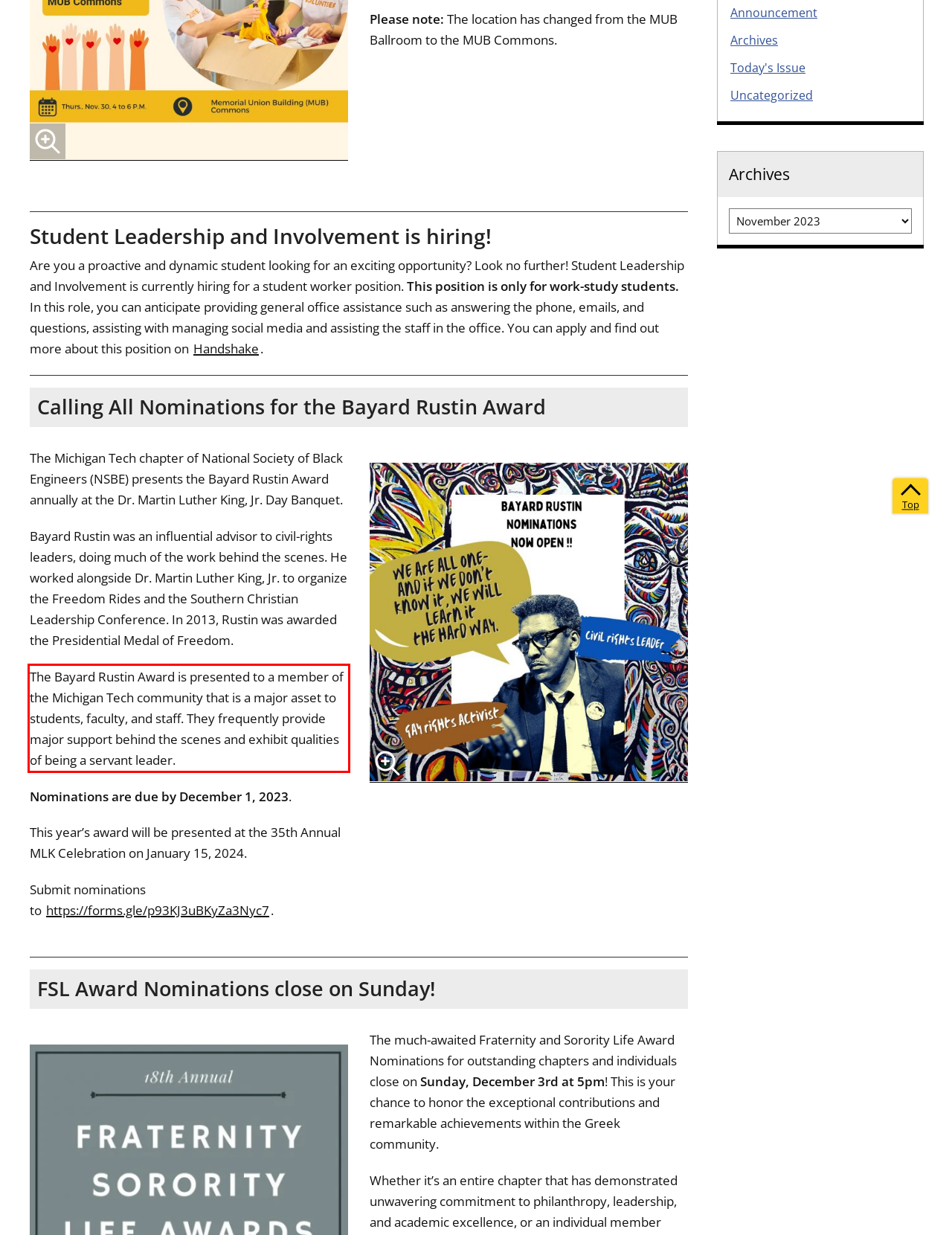Analyze the screenshot of a webpage where a red rectangle is bounding a UI element. Extract and generate the text content within this red bounding box.

The Bayard Rustin Award is presented to a member of the Michigan Tech community that is a major asset to students, faculty, and staff. They frequently provide major support behind the scenes and exhibit qualities of being a servant leader.